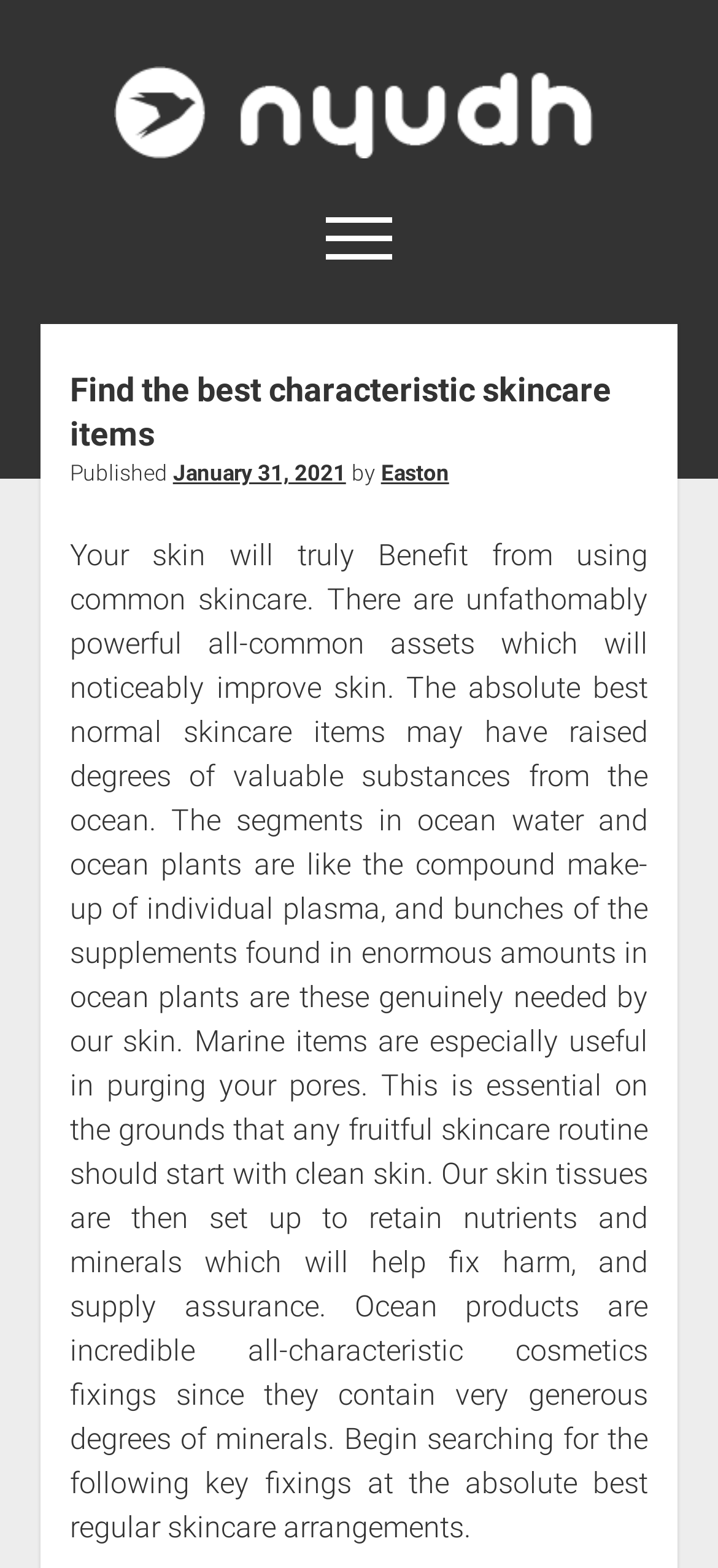Identify and provide the title of the webpage.

Find the best characteristic skincare items